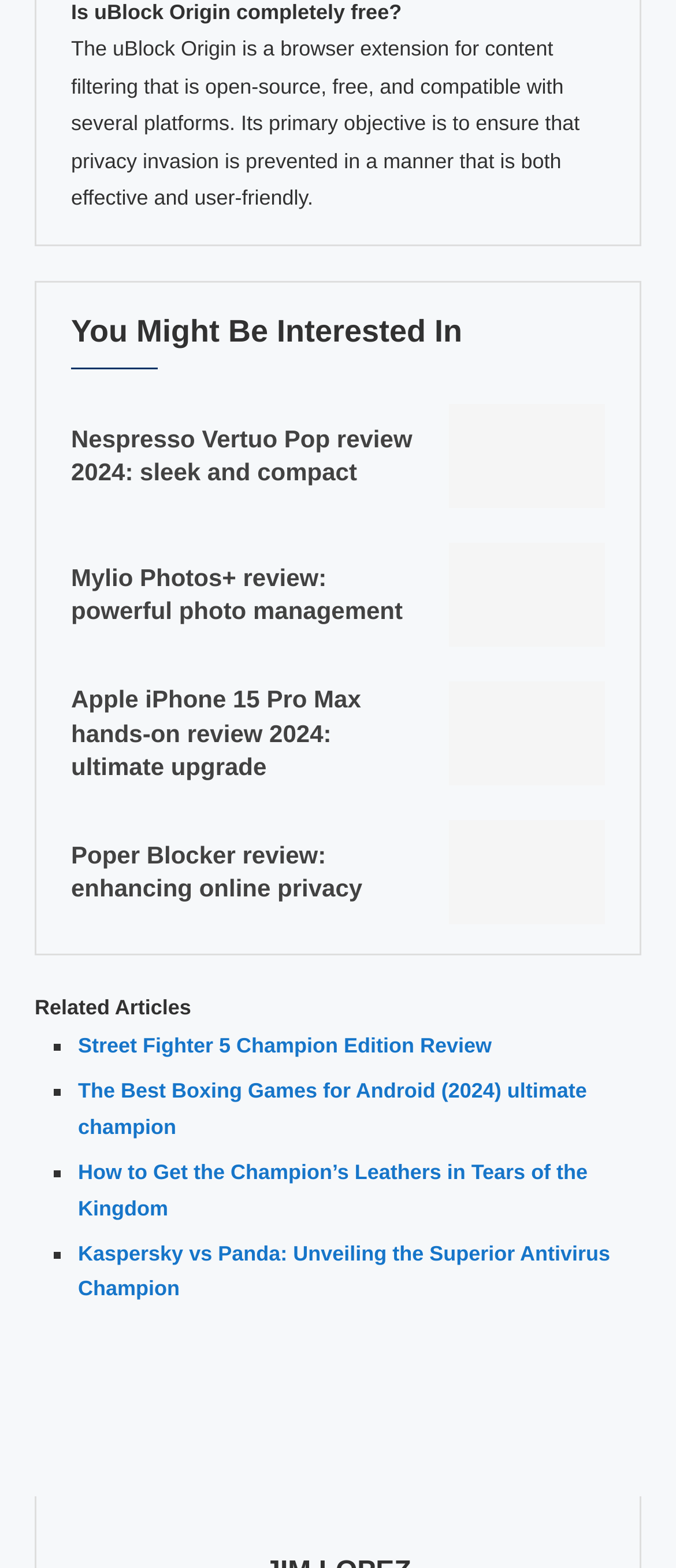Find the bounding box coordinates of the area to click in order to follow the instruction: "Explore the review of Apple iPhone 15 Pro Max".

[0.664, 0.435, 0.895, 0.501]